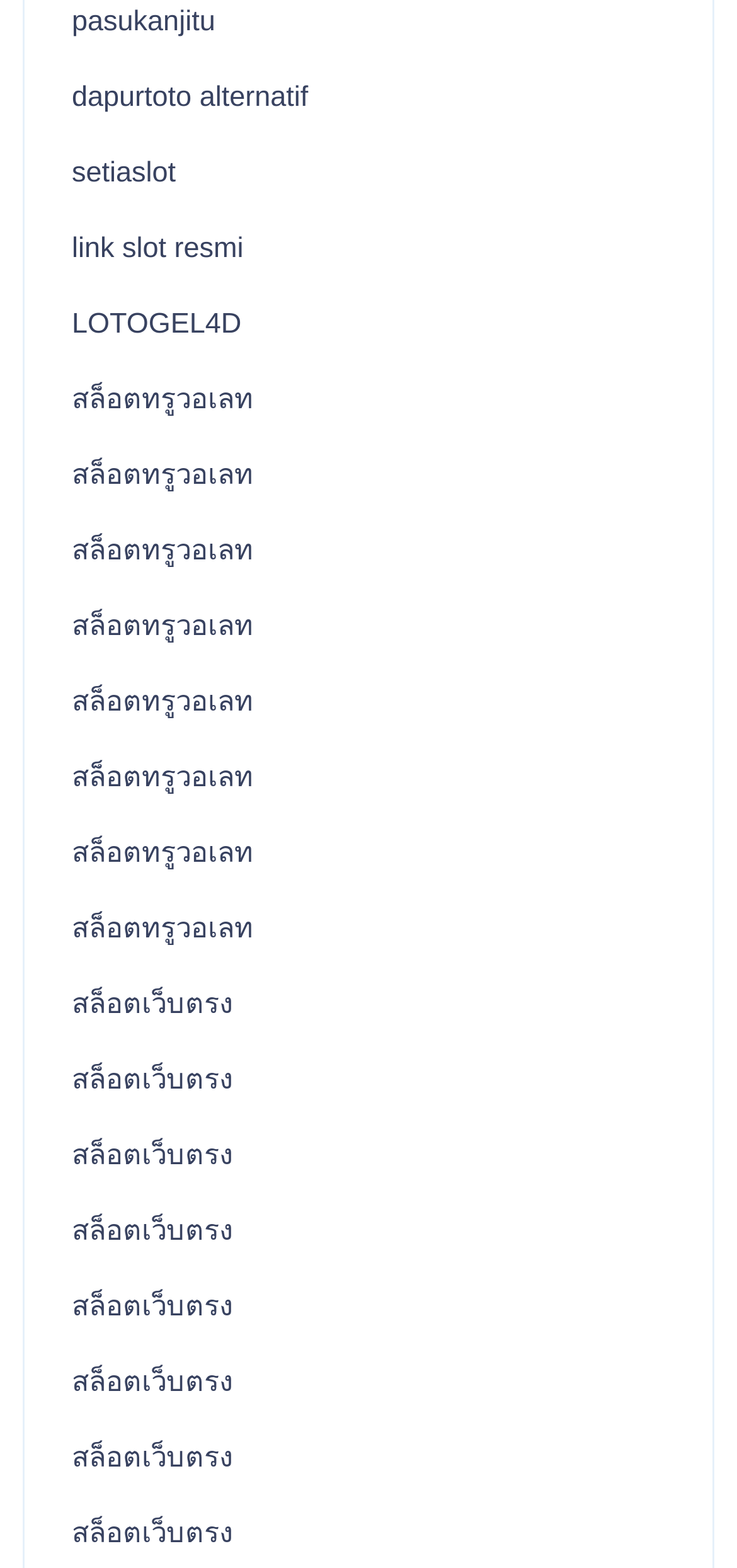Determine the bounding box coordinates of the target area to click to execute the following instruction: "click pasukanjitu link."

[0.097, 0.003, 0.292, 0.024]